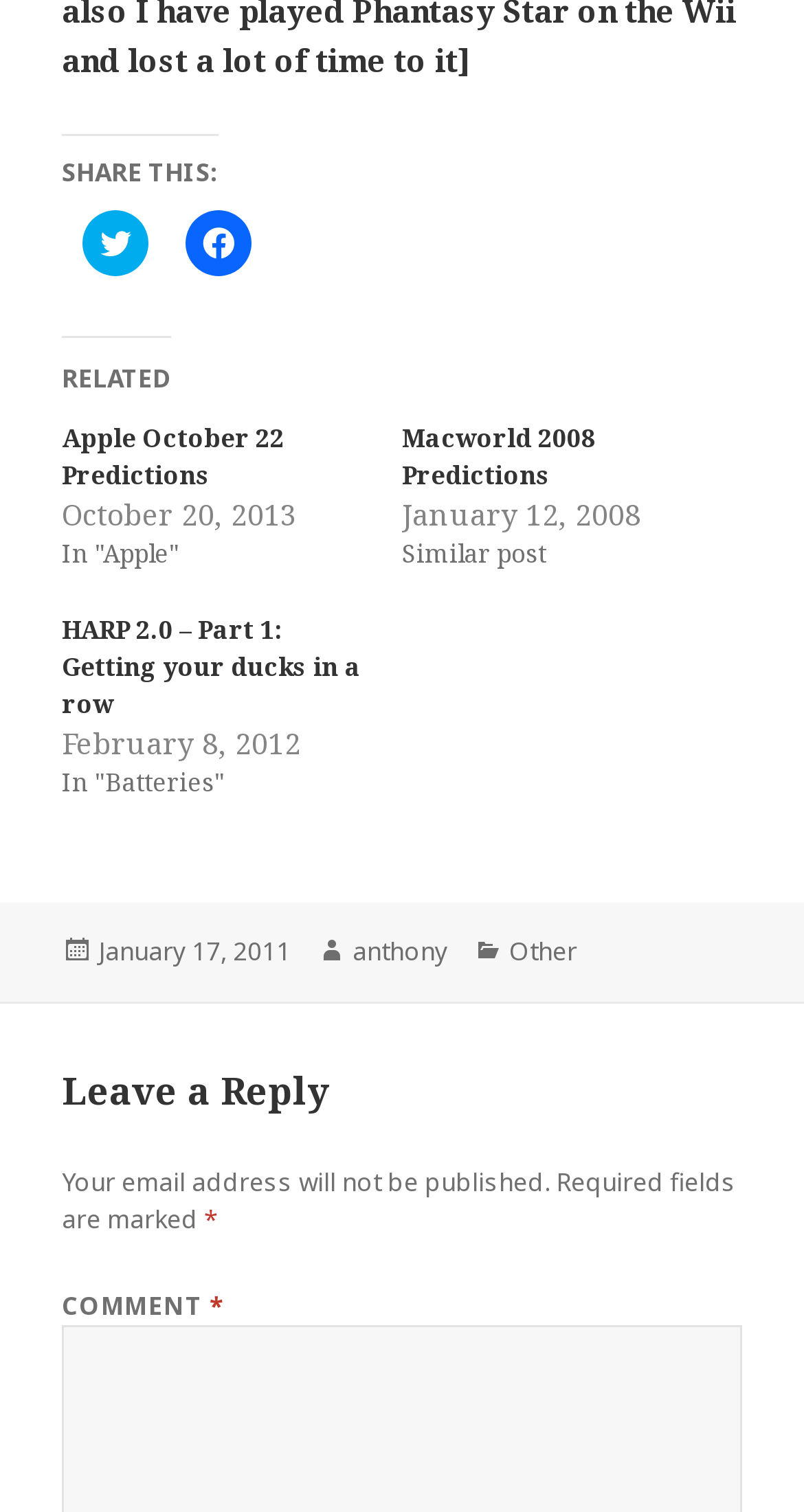Please locate the bounding box coordinates for the element that should be clicked to achieve the following instruction: "Share on Twitter". Ensure the coordinates are given as four float numbers between 0 and 1, i.e., [left, top, right, bottom].

[0.103, 0.139, 0.185, 0.183]